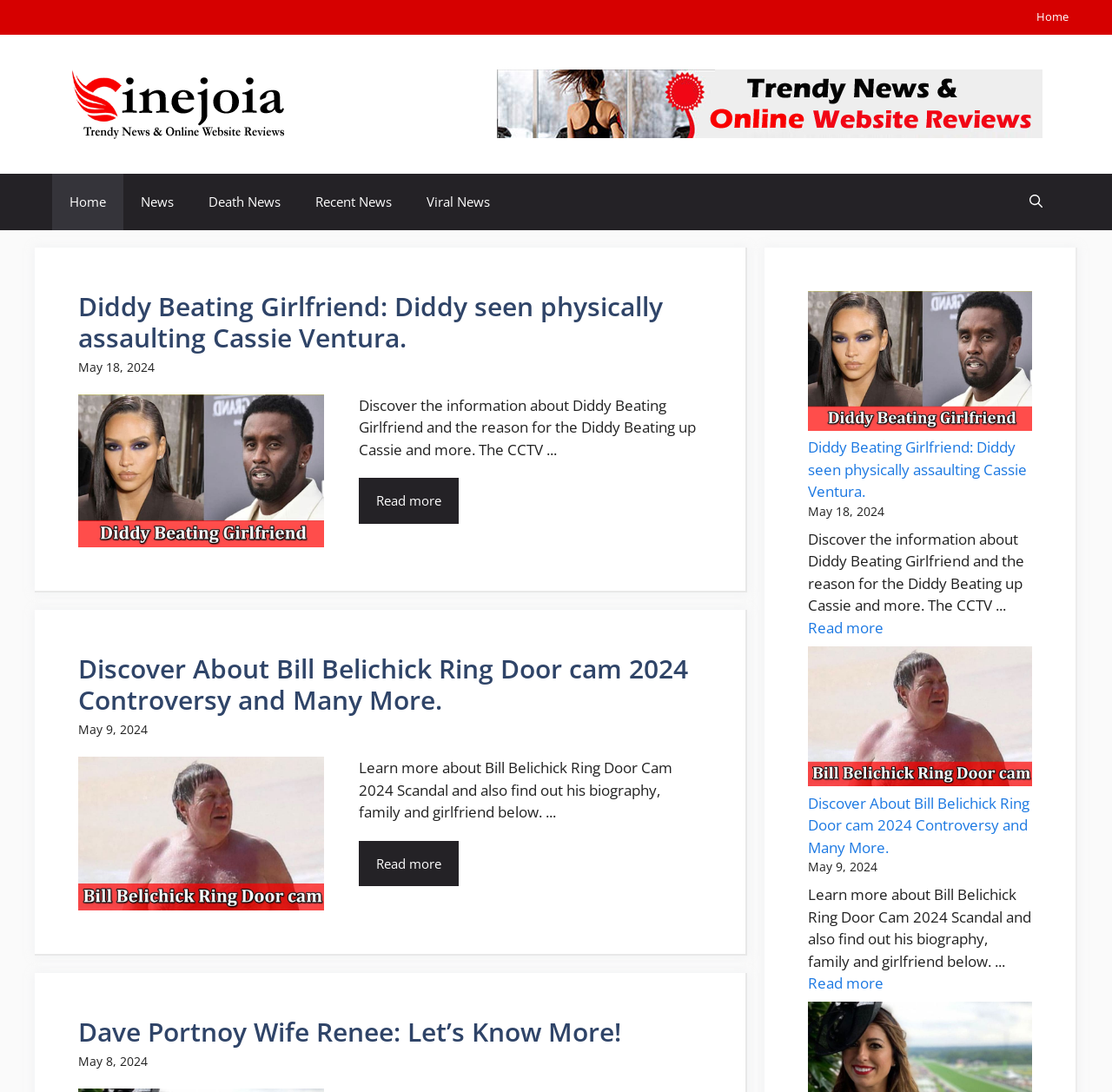Please find the bounding box coordinates of the section that needs to be clicked to achieve this instruction: "Open search".

[0.91, 0.159, 0.953, 0.21]